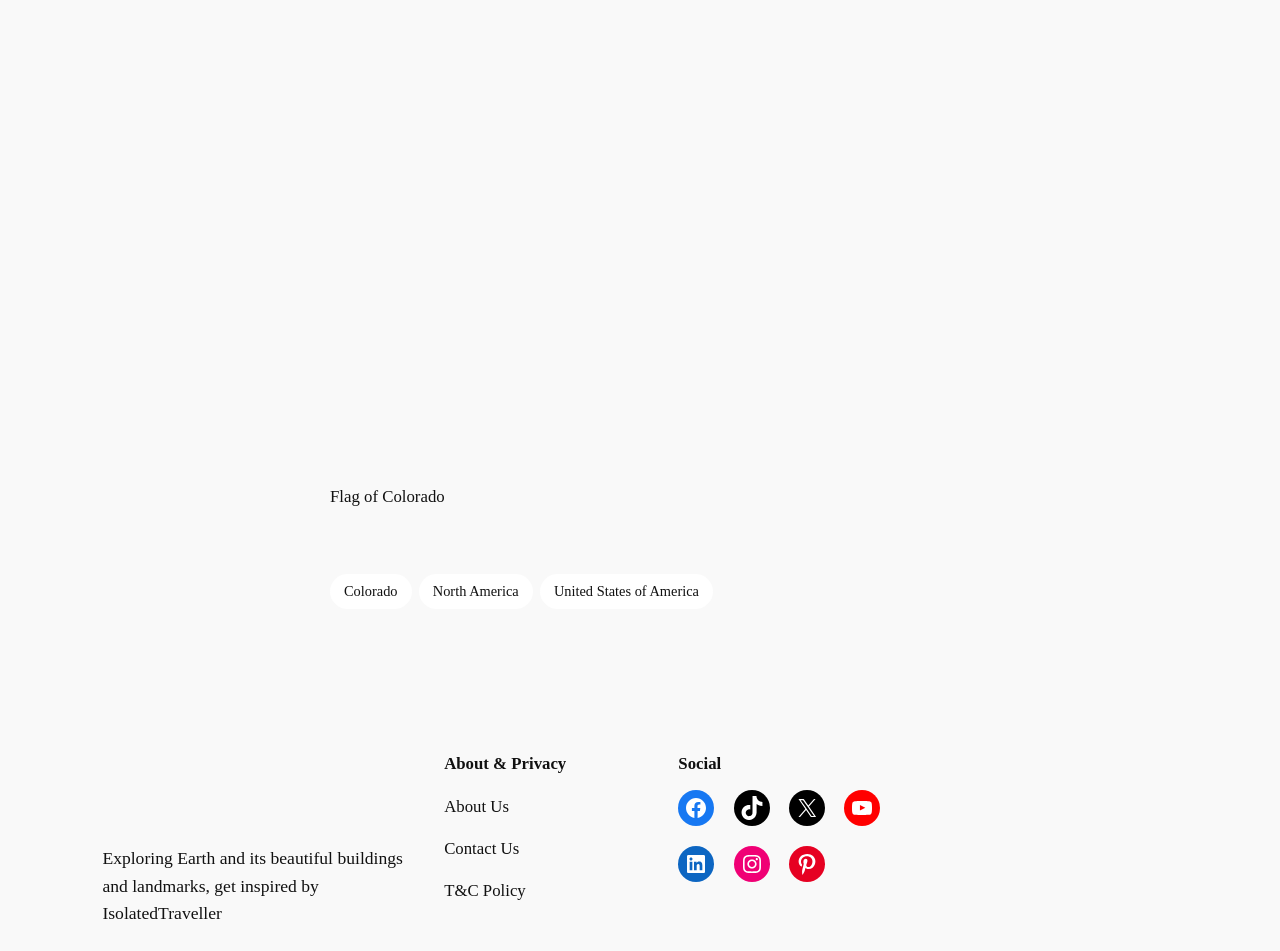Determine the bounding box coordinates of the target area to click to execute the following instruction: "Click on Colorado."

[0.258, 0.604, 0.322, 0.64]